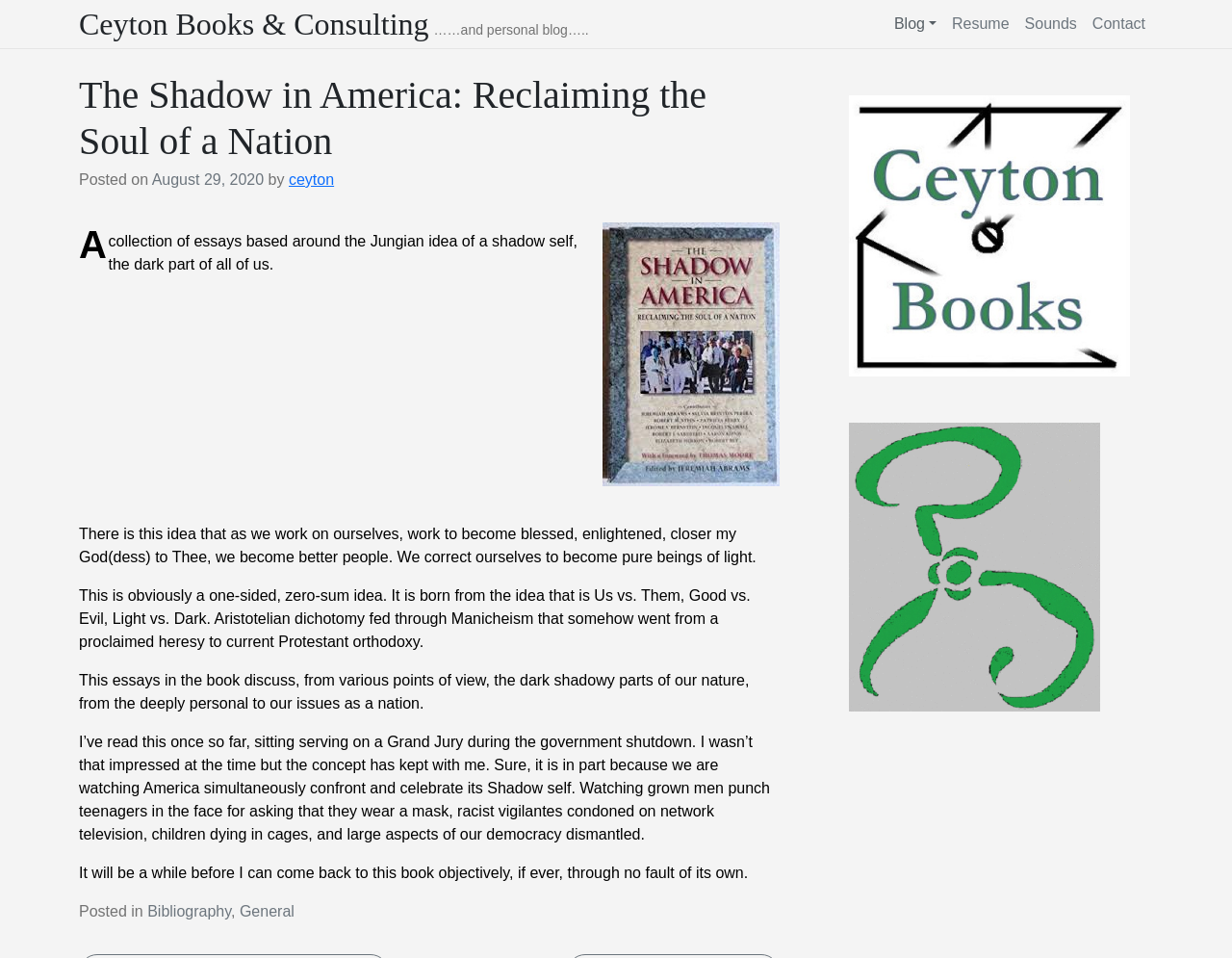Please identify the bounding box coordinates for the region that you need to click to follow this instruction: "View the resume".

[0.766, 0.009, 0.825, 0.041]